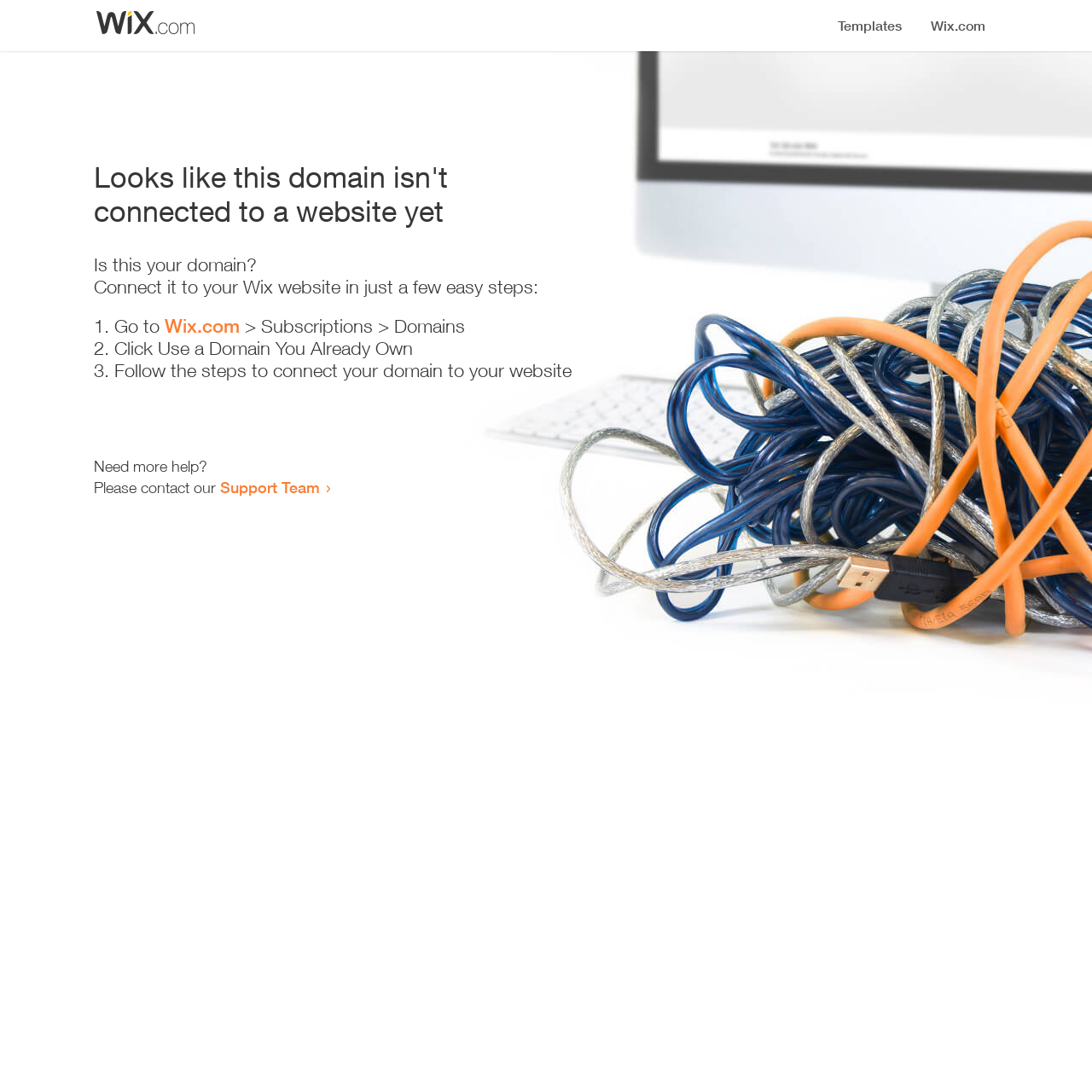How many steps are required to connect the domain?
Provide an in-depth answer to the question, covering all aspects.

The webpage provides a list of steps to connect the domain, which includes '1. Go to Wix.com > Subscriptions > Domains', '2. Click Use a Domain You Already Own', and '3. Follow the steps to connect your domain to your website'. Therefore, there are 3 steps required to connect the domain.